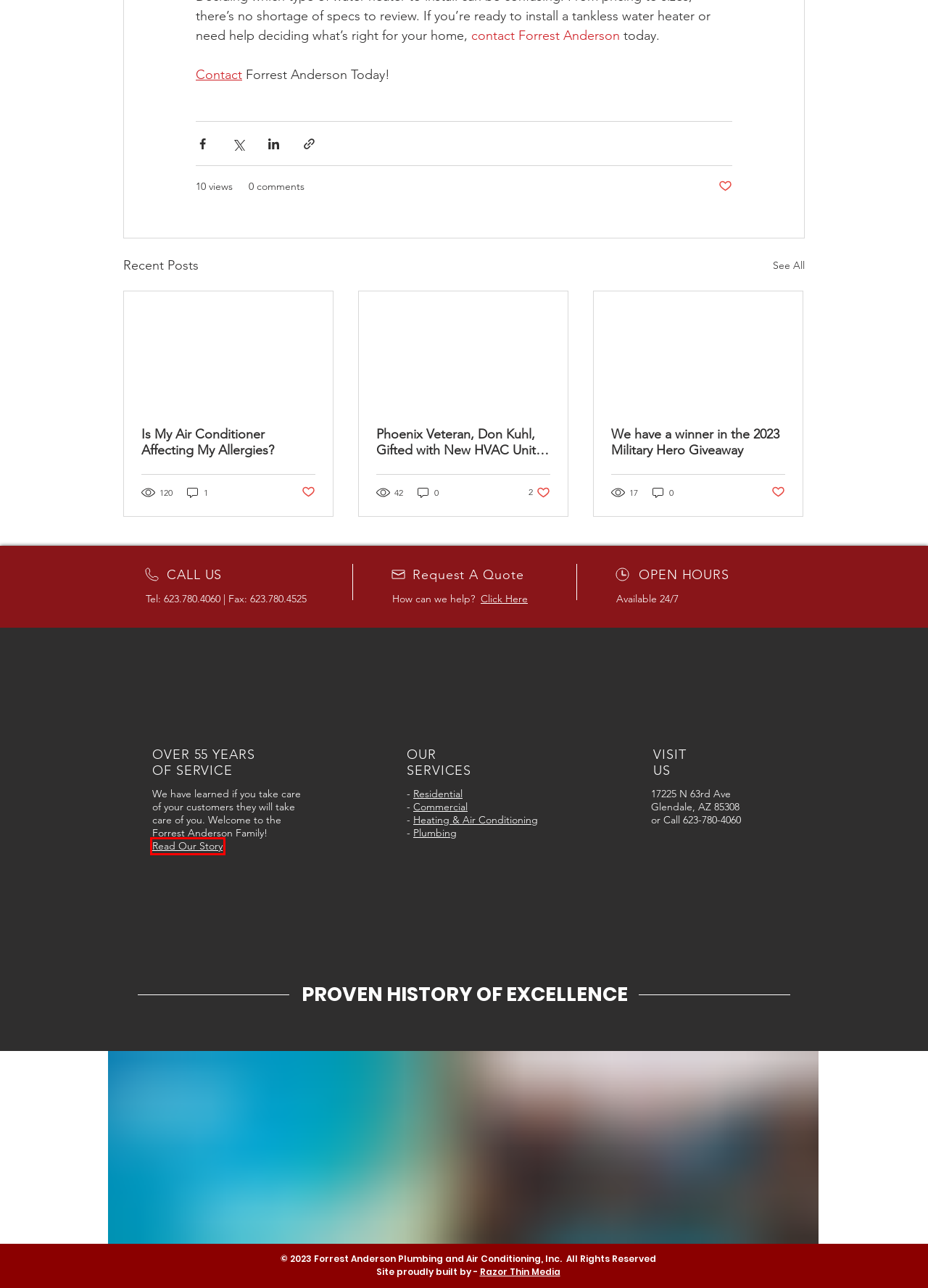Look at the given screenshot of a webpage with a red rectangle bounding box around a UI element. Pick the description that best matches the new webpage after clicking the element highlighted. The descriptions are:
A. Is My Air Conditioner Affecting My Allergies?
B. Forrest Anderson | Residential Services | Phoenix Arizona
C. Forrest Anderson | Commercial Services | Phoenix Arizona
D. Phoenix Veteran, Don Kuhl, Gifted with New HVAC Unit  A holiday gift for his childhood home reno...
E. We have a winner in the 2023 Military Hero Giveaway
F. Forrest Anderson | Military Hero Giveaway |  Phoenix Arizona
G. Forrest Anderson | Our Story | Phoenix Arizona
H. Razor Thin Media | Marketing & Advertising | Payson, AZ

G